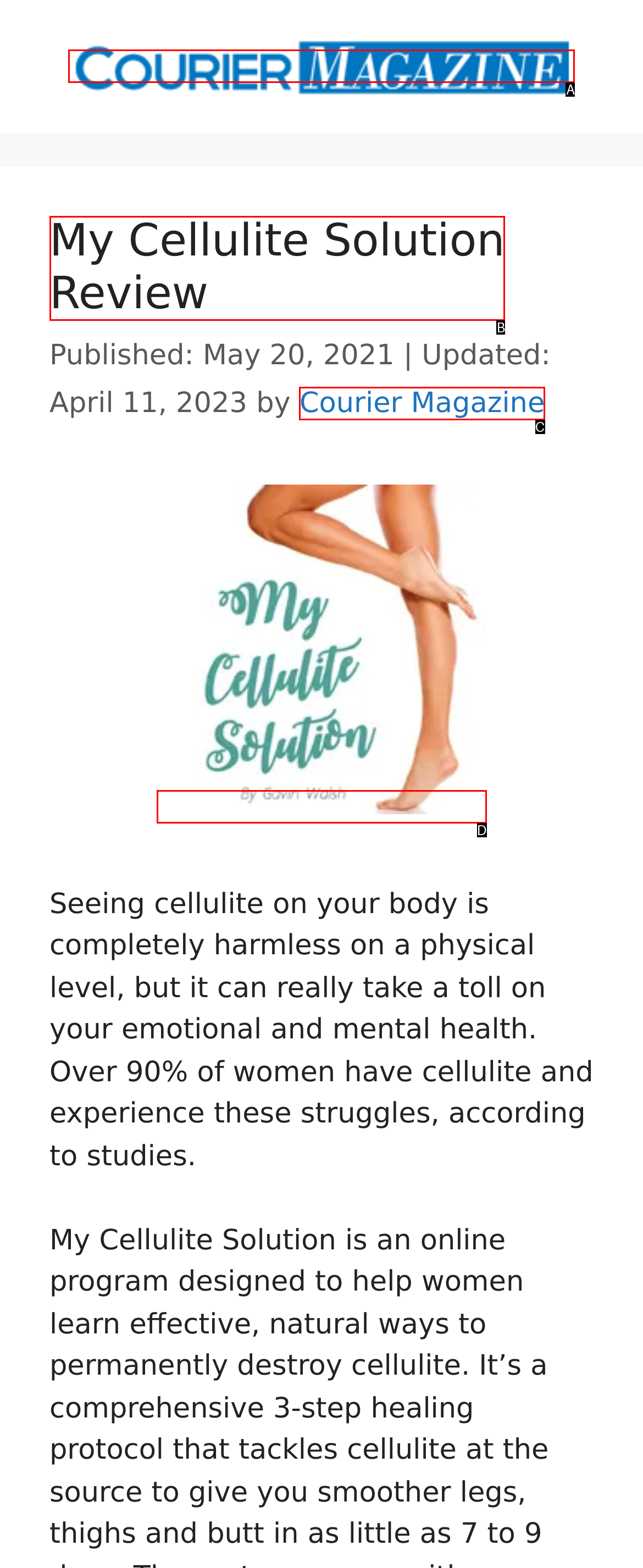Choose the HTML element that aligns with the description: alt="Courier Magazine". Indicate your choice by stating the letter.

A